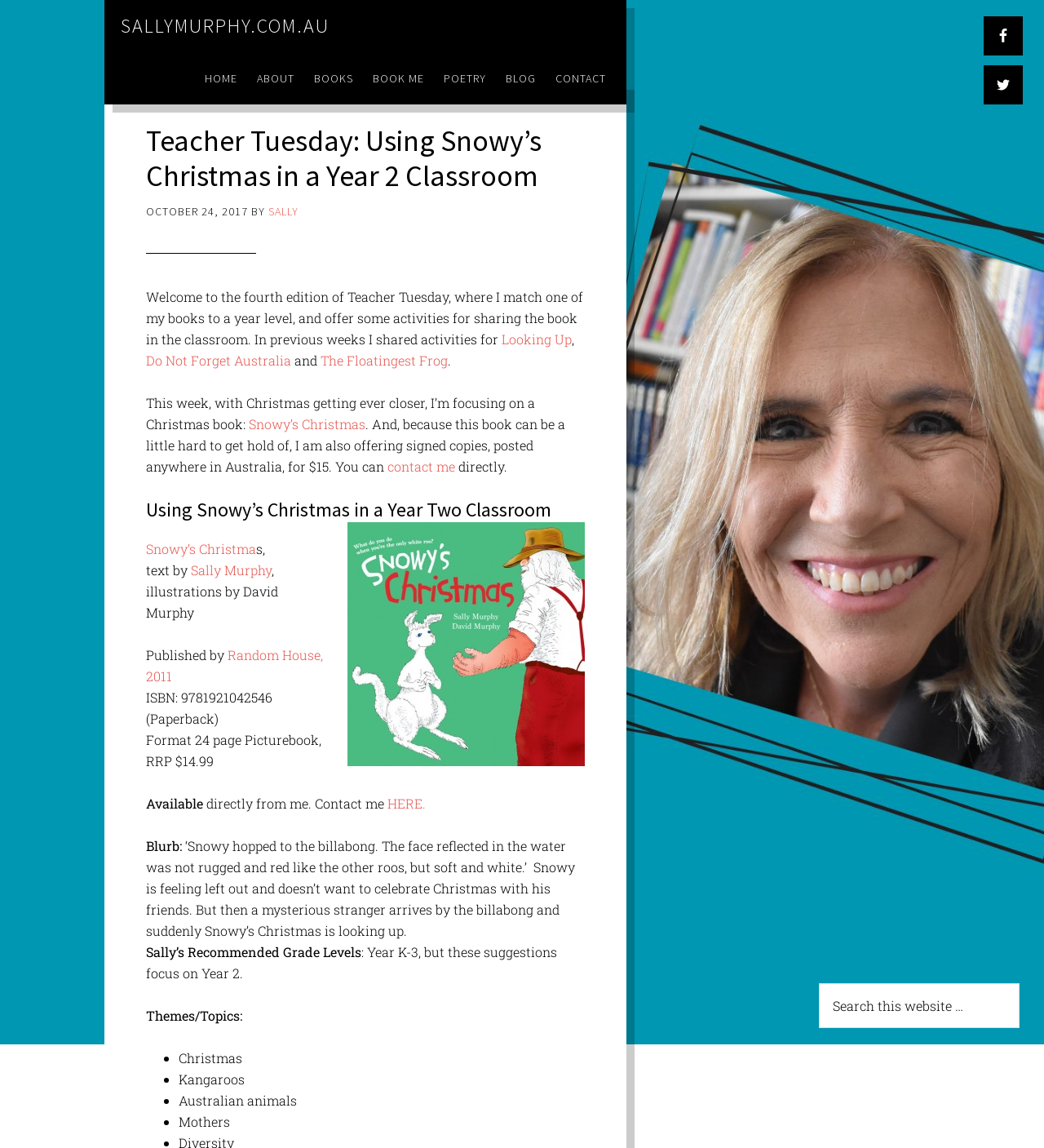Highlight the bounding box coordinates of the element you need to click to perform the following instruction: "Explore Redes Sociais."

None